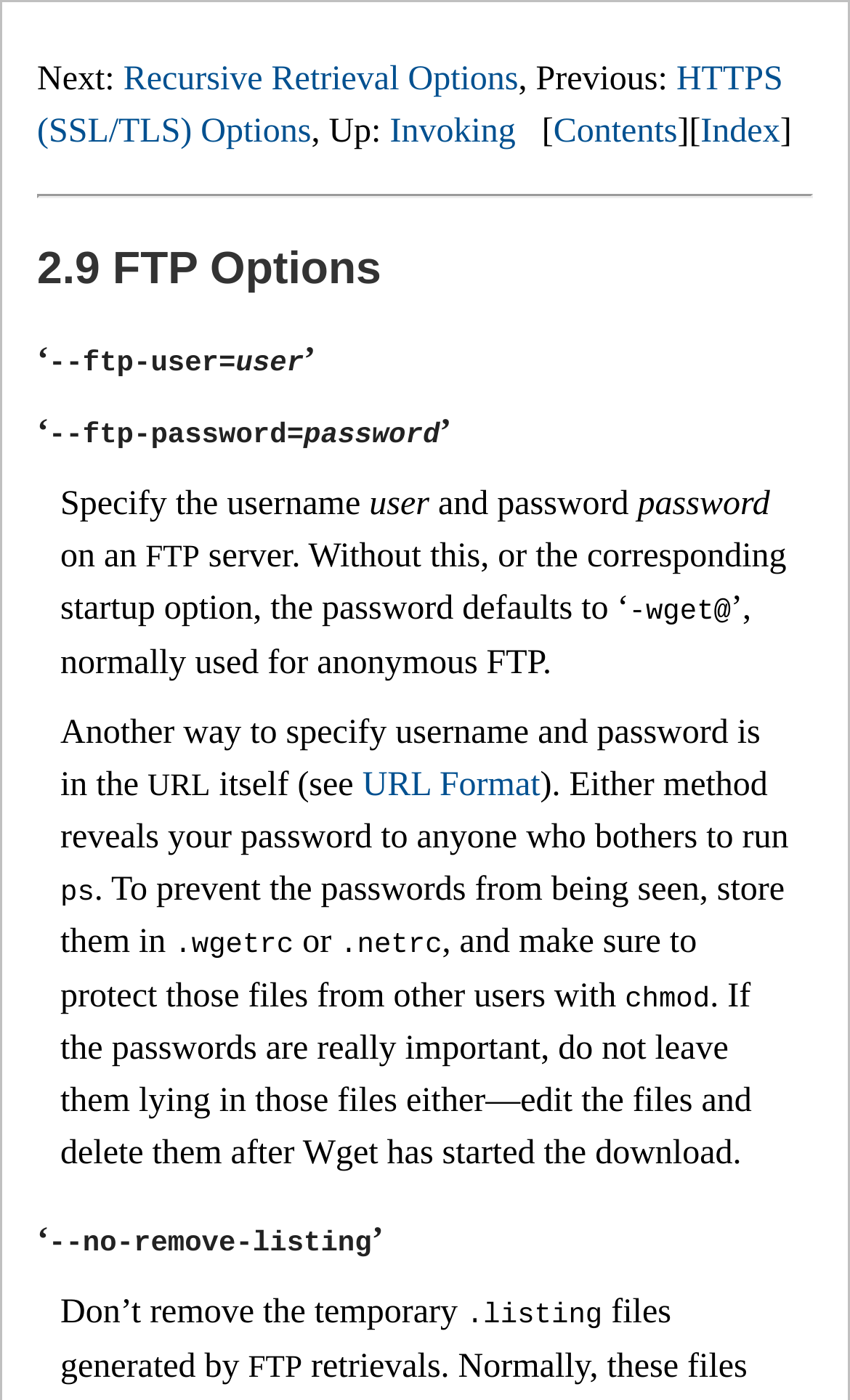Explain the webpage in detail, including its primary components.

This webpage is about FTP options in the GNU Wget 1.24.5 manual. At the top, there are navigation links: "Next: Recursive Retrieval Options", "Previous: HTTPS (SSL/TLS) Options", "Up: Invoking", "Contents", and "Index". Below these links, there is a horizontal separator line.

The main content of the page is divided into sections, each with a heading and a description list. The first section has a heading "2.9 FTP Options" and describes two FTP options: "--ftp-user=" and "--ftp-password=". These options are used to specify the username and password for an FTP server. The description explains that without these options, the password defaults to a specific value, and provides an alternative way to specify the username and password in the URL.

The second section describes another FTP option, "--no-remove-listing", which prevents the removal of temporary listing files generated by FTP. 

Throughout the page, there are links to other sections of the manual, such as "Recursive Retrieval Options", "HTTPS (SSL/TLS) Options", "Invoking", "Contents", "Index", and "URL Format".